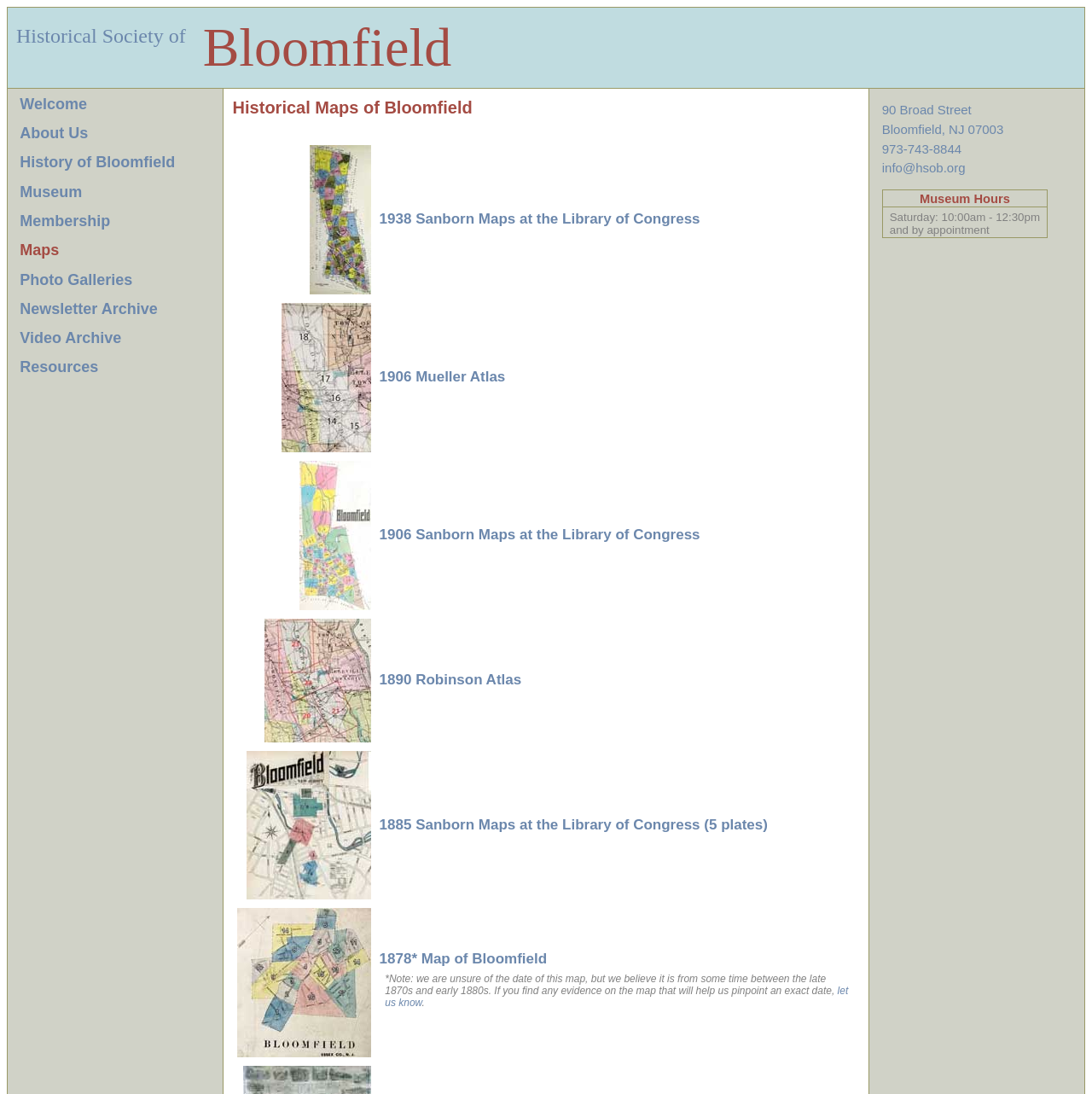Based on the image, provide a detailed and complete answer to the question: 
What is the name of the organization?

The name of the organization can be found in the top-left corner of the webpage, where it says 'Historical Society of Bloomfield, New Jersey'.